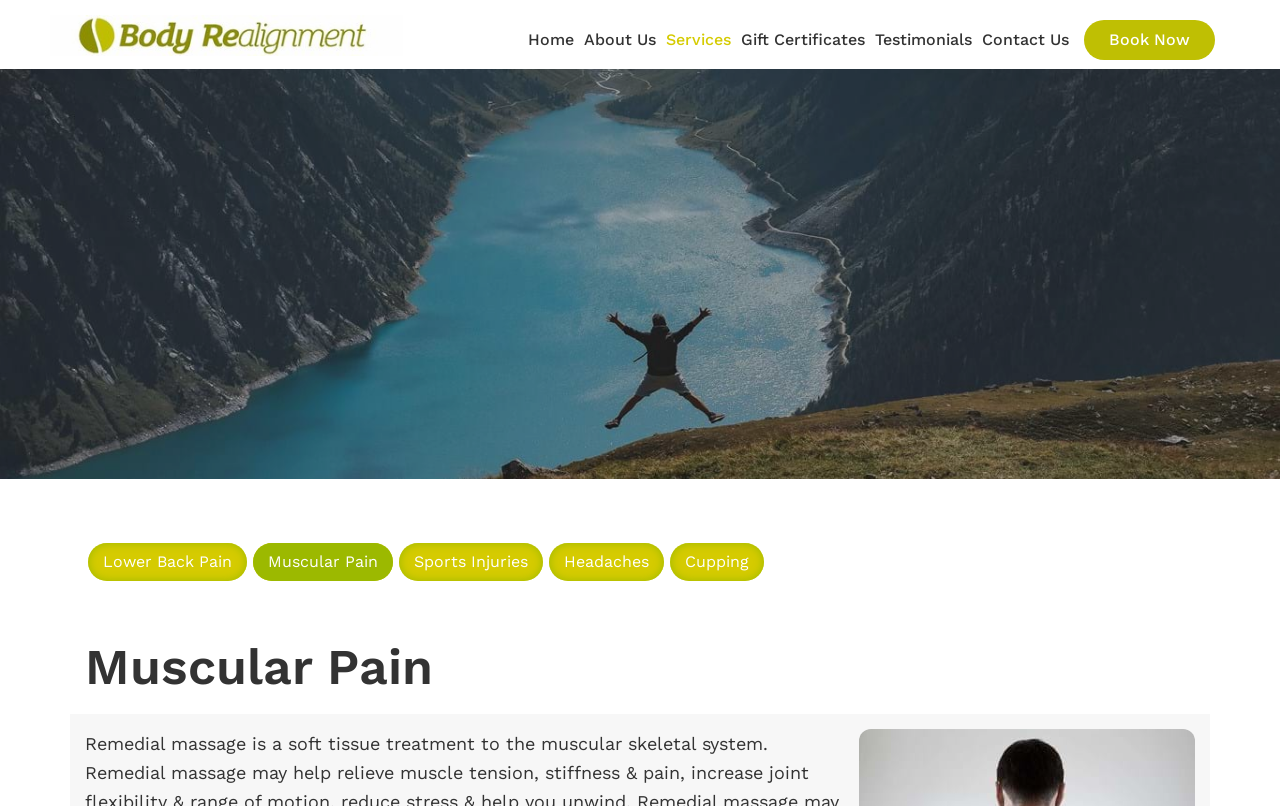Use a single word or phrase to respond to the question:
How many horizontal separators are there?

2